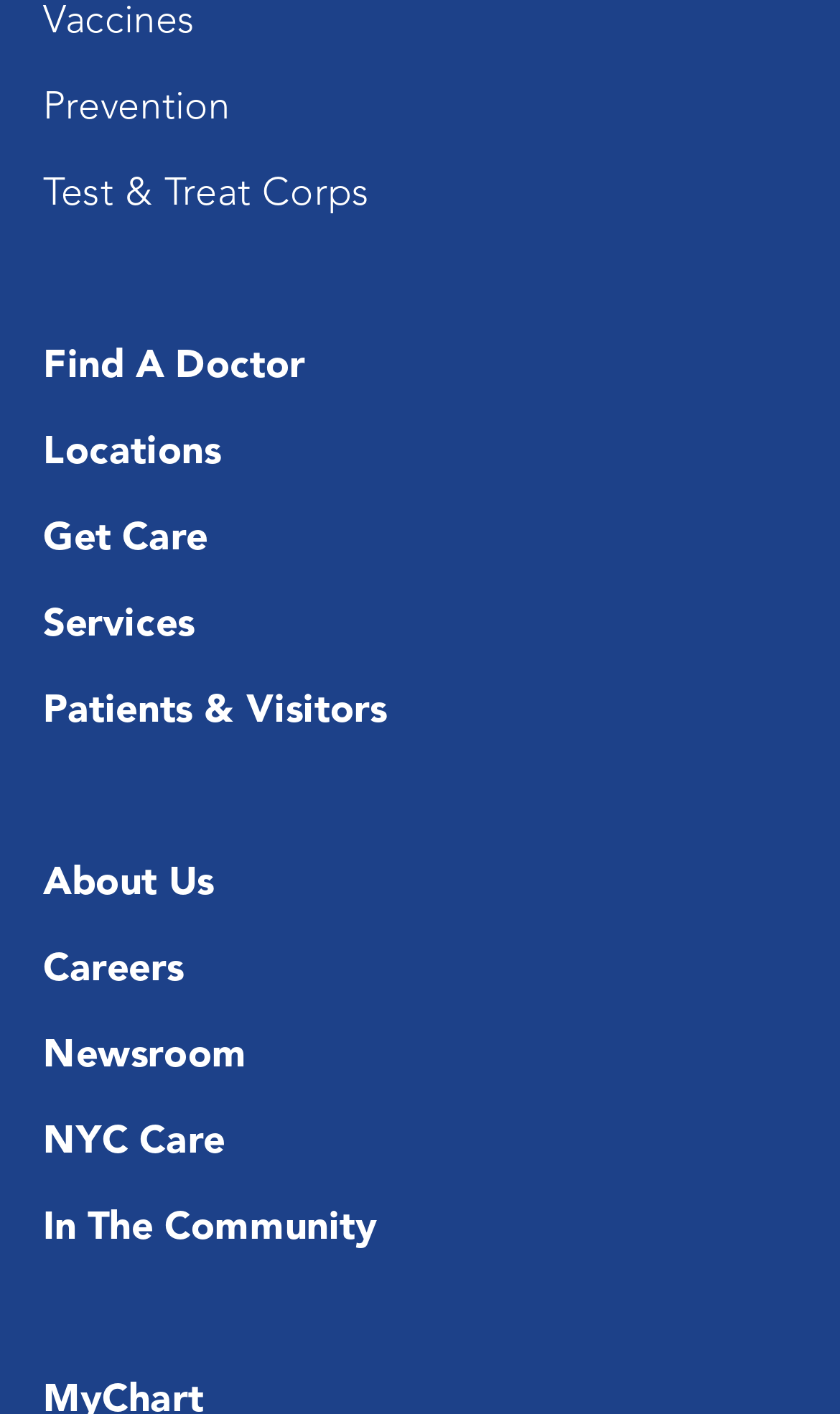What is the last link on the webpage?
Use the screenshot to answer the question with a single word or phrase.

In The Community